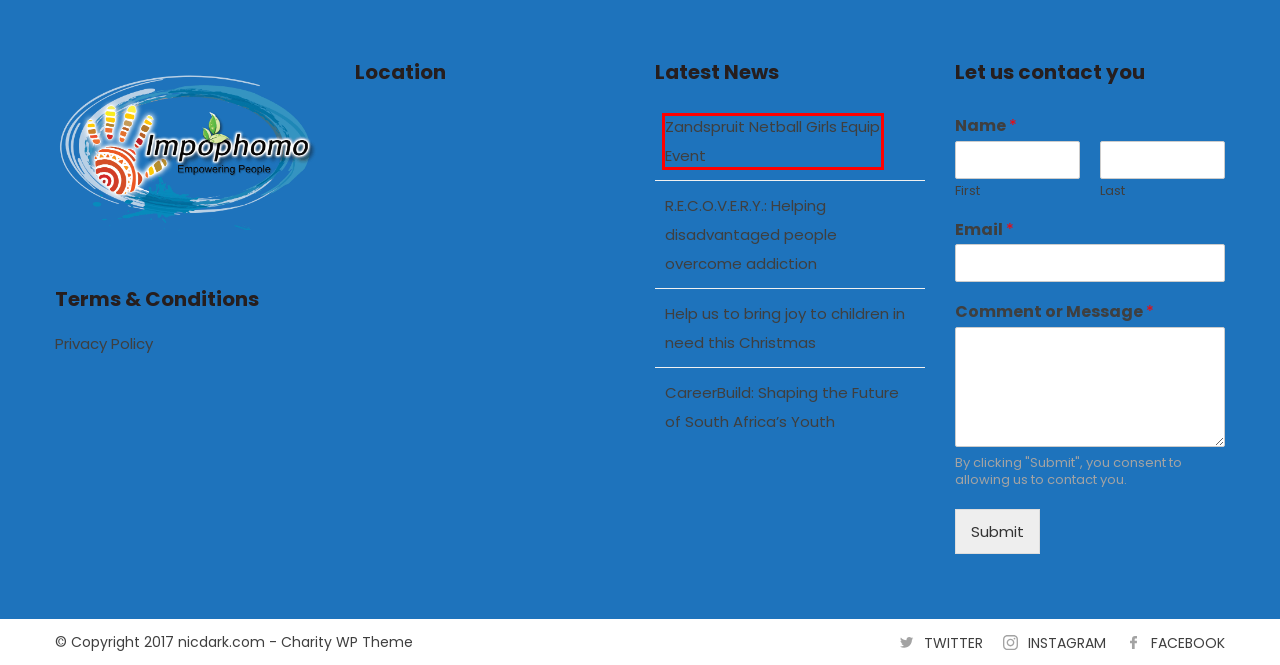You have a screenshot of a webpage, and a red bounding box highlights an element. Select the webpage description that best fits the new page after clicking the element within the bounding box. Options are:
A. CareerBuild: Shaping the Future of South Africa’s Youth
B. Privacy Policy - Impophomo Rushing Waters
C. Zandspruit Netball Girls Equip Event - Impophomo Rushing Waters
D. Our Programmes - Impophomo Rushing Waters
E. Home
F. Help us to bring joy to children in need this Christmas - Impophomo Rushing Waters
G. Helping disadvantaged people overcome addiction
H. Home - Impophomo Rushing Waters

C